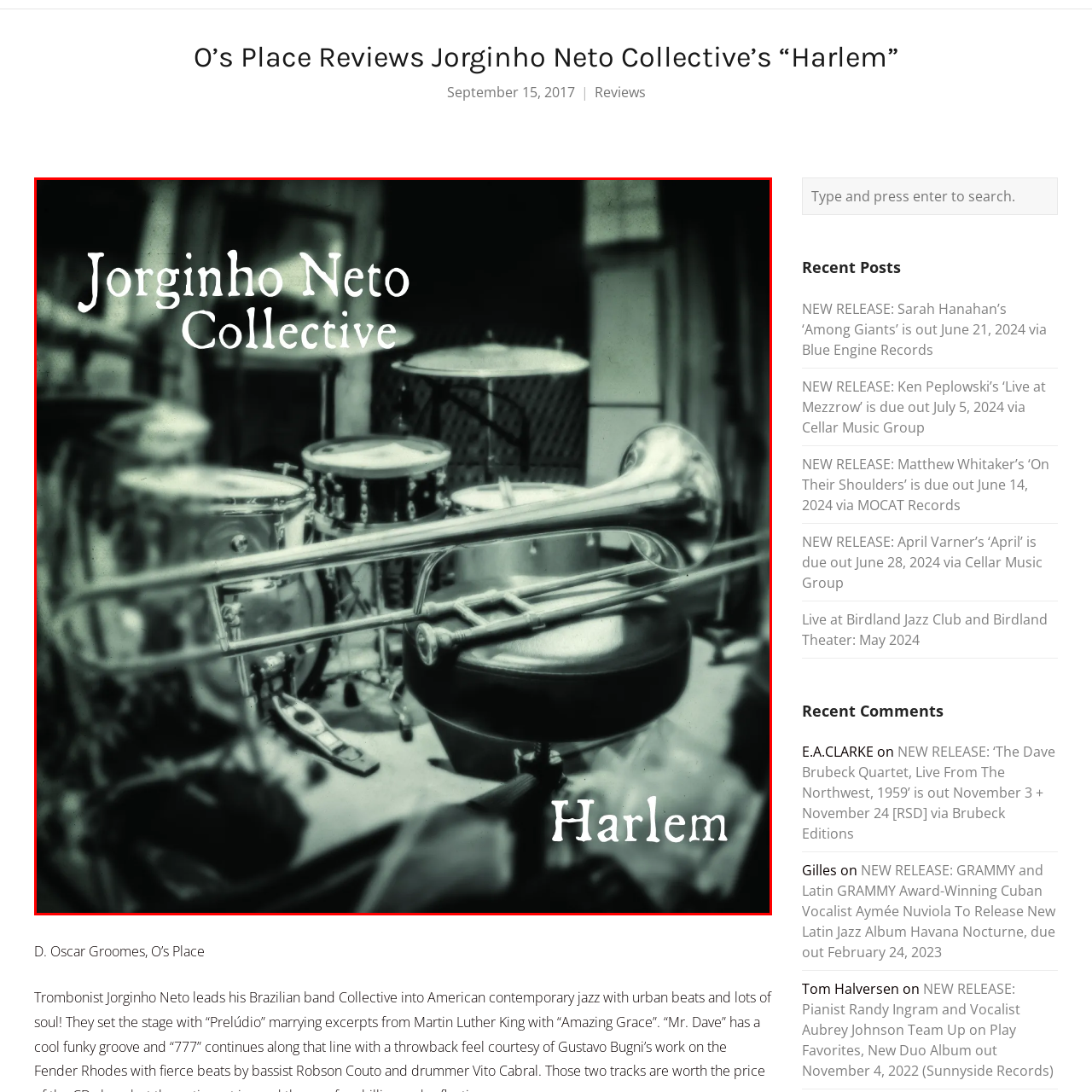Describe the features and objects visible in the red-framed section of the image in detail.

The image features the album cover of "Harlem" by the Jorginho Neto Collective. The composition captures a moody ambiance, focusing on a brass trombone prominently displayed in the foreground, symbolizing the essence of jazz music. Behind the trombone, various percussion instruments, including drums and a cajón, are blurred, hinting at the collective's dynamic sound. The typography is elegant, with "Jorginho Neto Collective" written in a stylish font at the top, and "Harlem" at the bottom, both contributing to the artistic aesthetic. This album cover encapsulates the vibrant spirit of jazz, inviting listeners into the musical journey that awaits within.